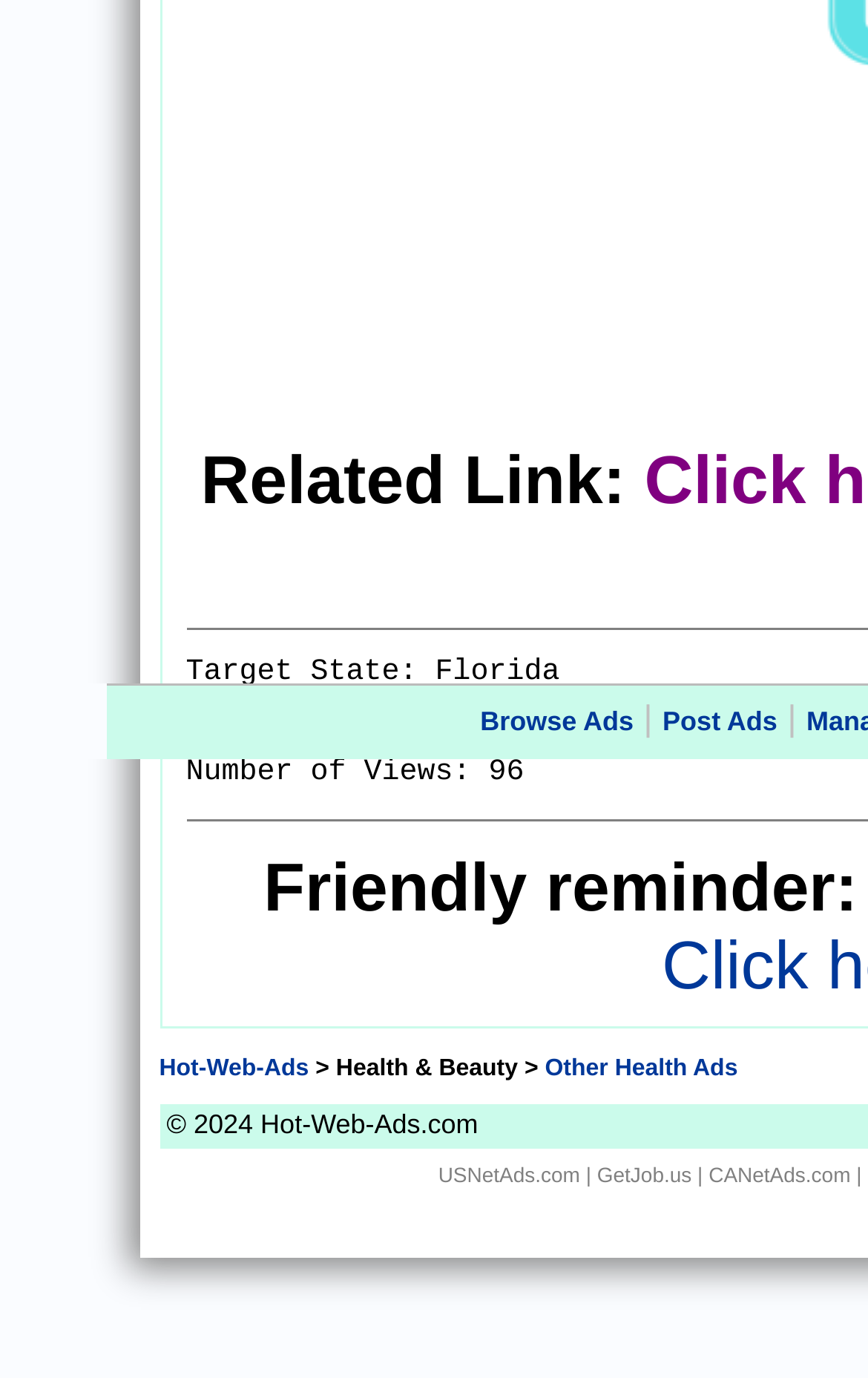What is the purpose of the 'Browse Ads' link?
Identify the answer in the screenshot and reply with a single word or phrase.

To browse ads